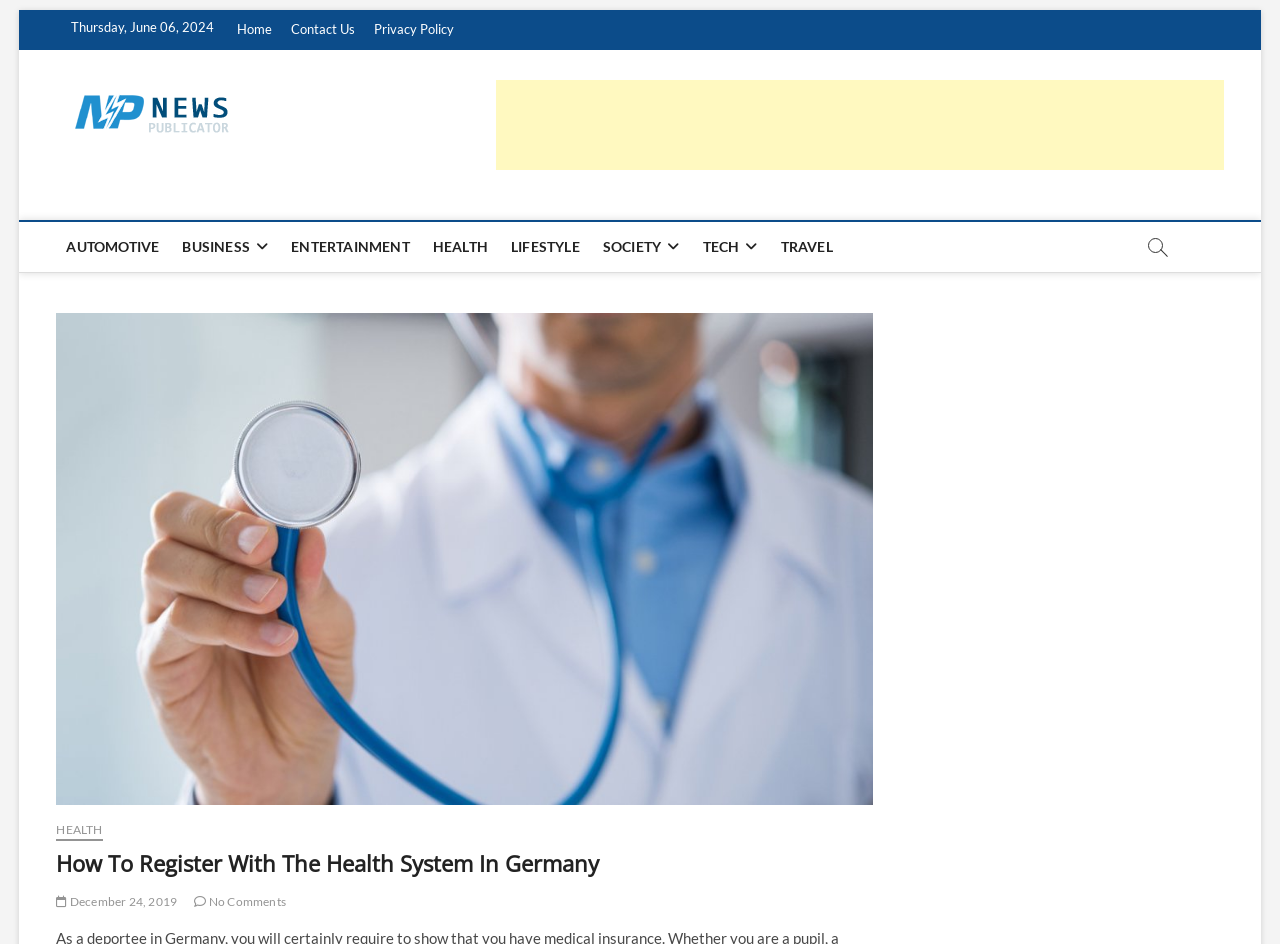Identify the bounding box coordinates of the clickable region required to complete the instruction: "go to home page". The coordinates should be given as four float numbers within the range of 0 and 1, i.e., [left, top, right, bottom].

[0.179, 0.011, 0.219, 0.053]